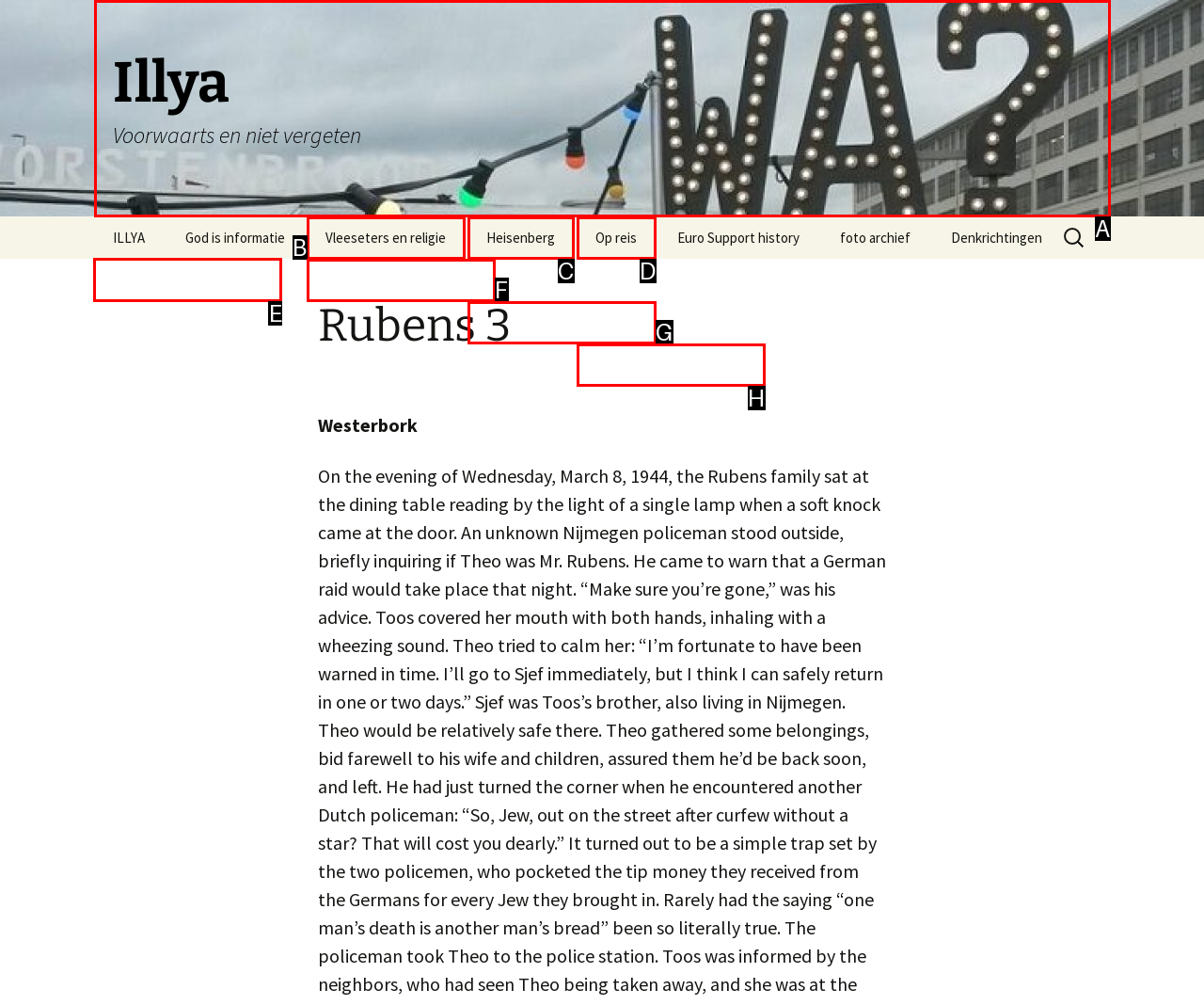Select the HTML element that needs to be clicked to perform the task: Click on the link to Hoofdstuk 1.0 Joop. Reply with the letter of the chosen option.

E